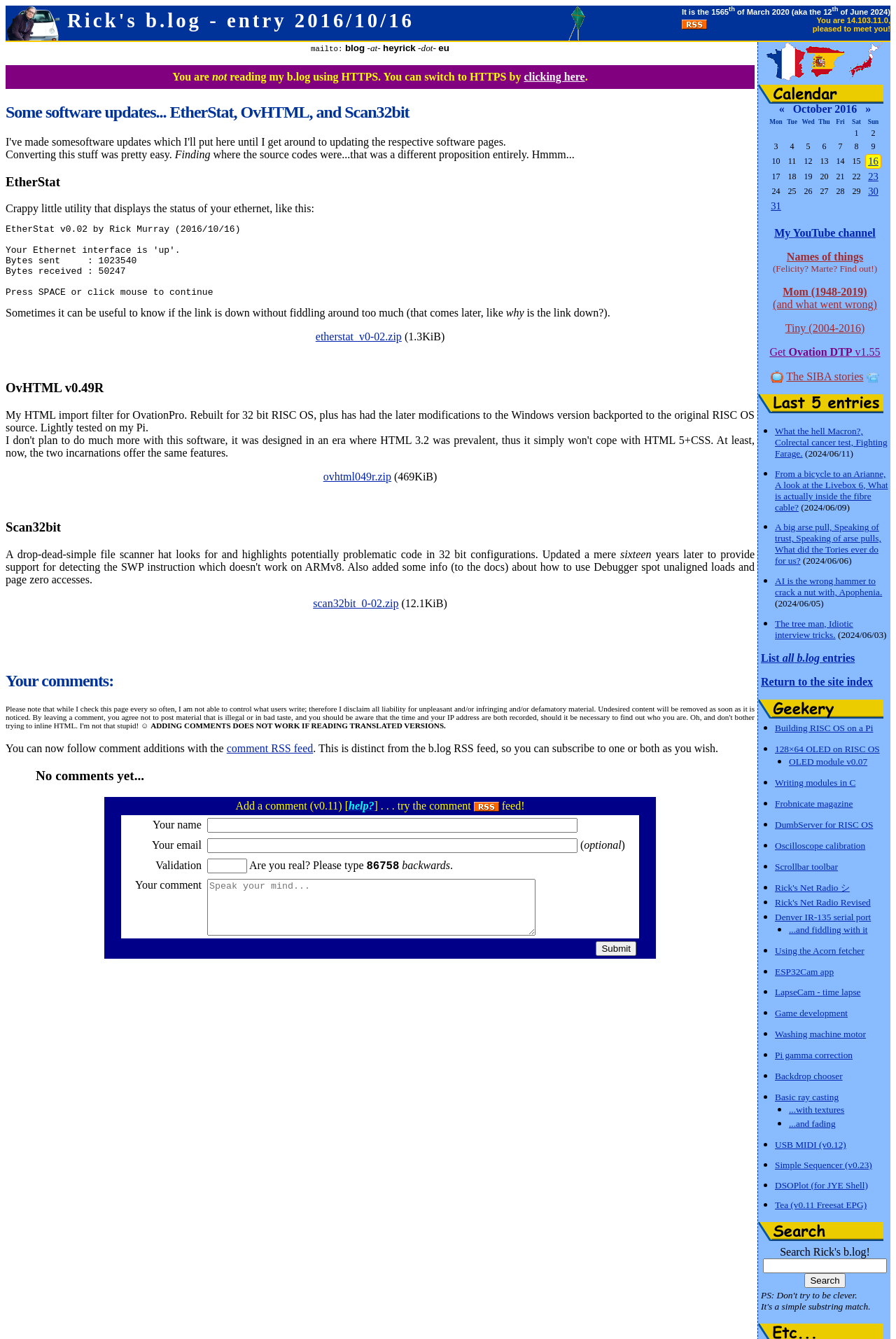Determine the bounding box coordinates for the UI element matching this description: "All topics".

None